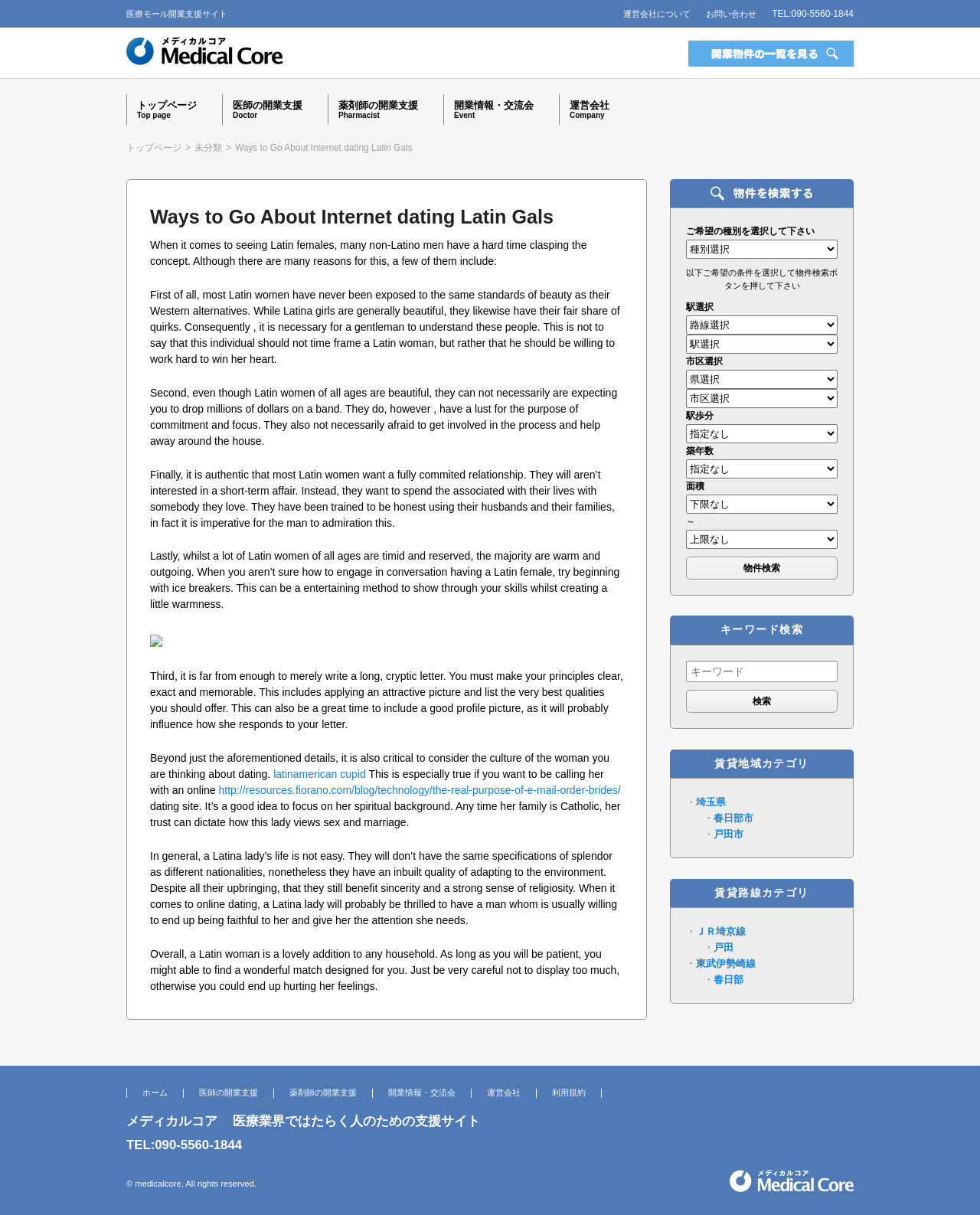Give a concise answer using one word or a phrase to the following question:
What is the phone number on the top right corner?

090-5560-1844